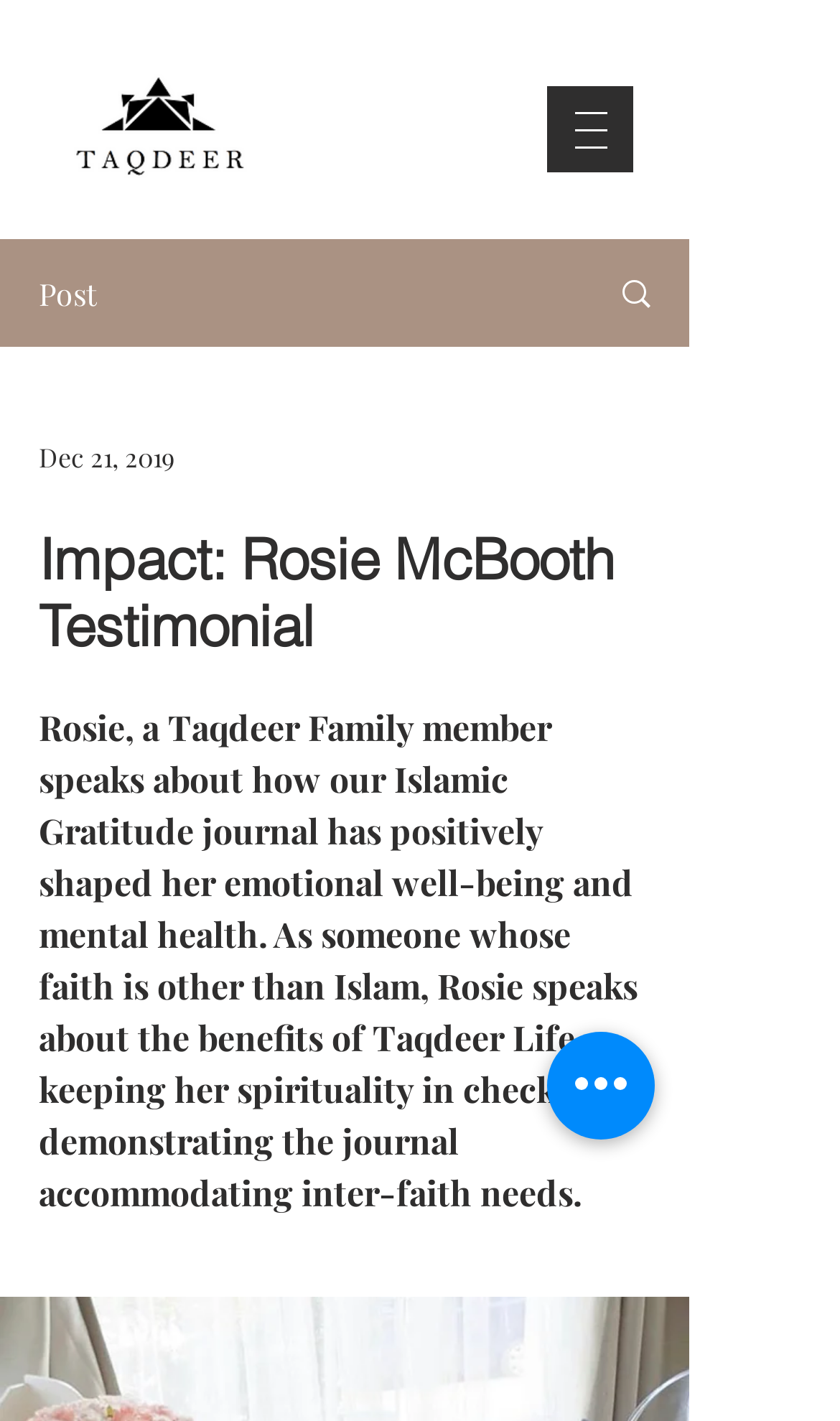Give the bounding box coordinates for the element described by: "aria-label="Quick actions"".

[0.651, 0.726, 0.779, 0.802]